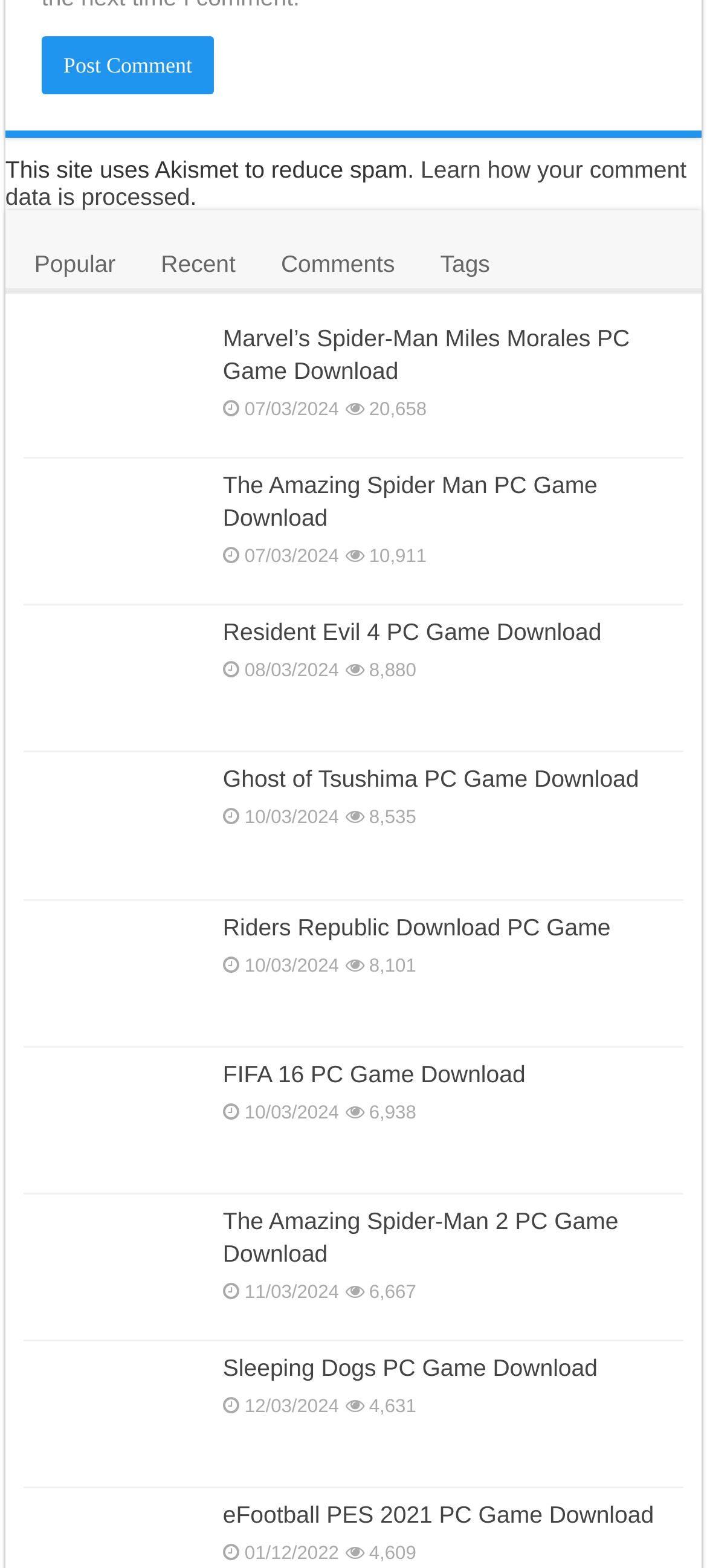Bounding box coordinates are specified in the format (top-left x, top-left y, bottom-right x, bottom-right y). All values are floating point numbers bounded between 0 and 1. Please provide the bounding box coordinate of the region this sentence describes: Comments

[0.374, 0.146, 0.582, 0.187]